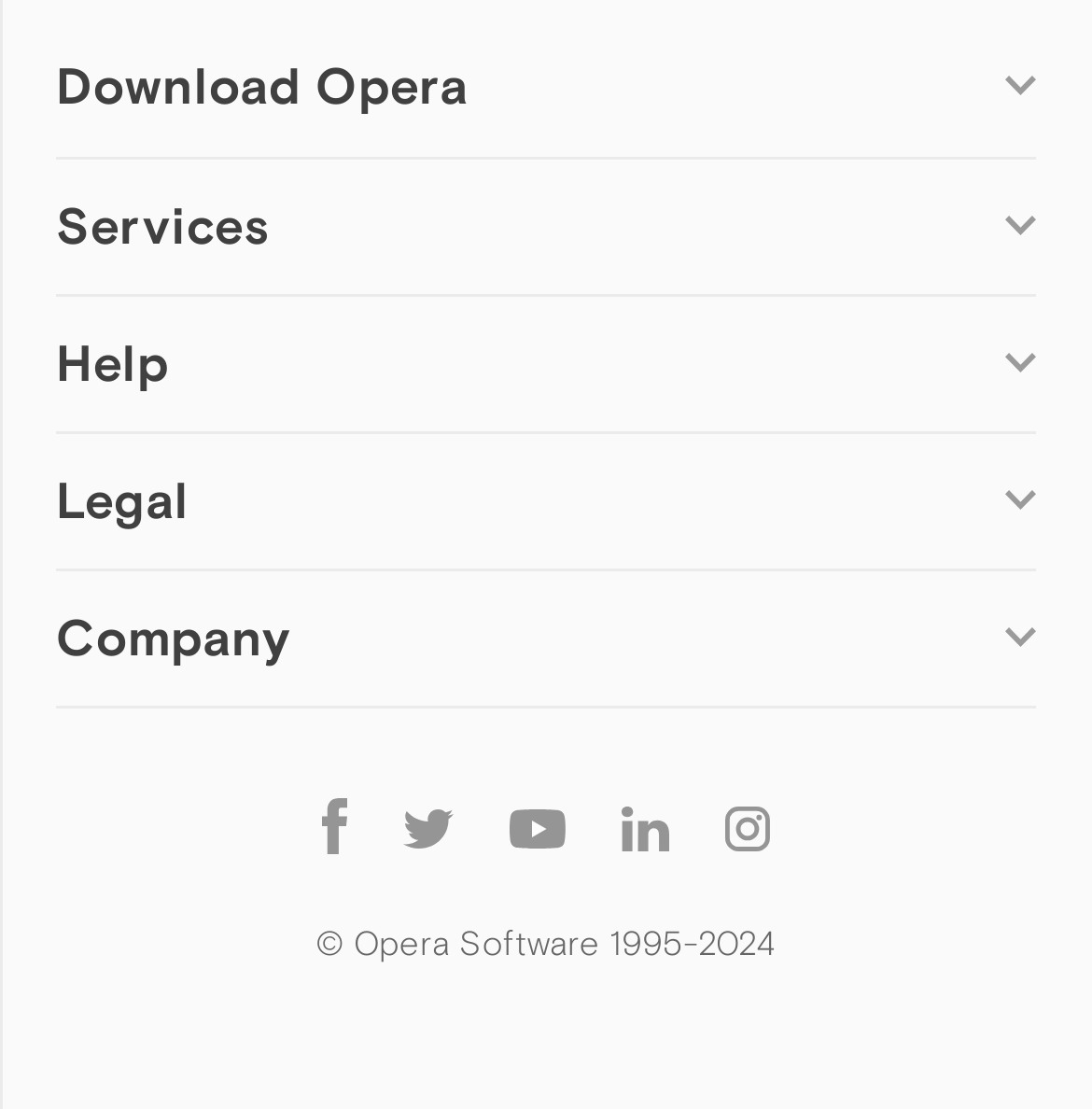Locate the bounding box for the described UI element: "Opera account". Ensure the coordinates are four float numbers between 0 and 1, formatted as [left, top, right, bottom].

[0.051, 0.365, 0.274, 0.401]